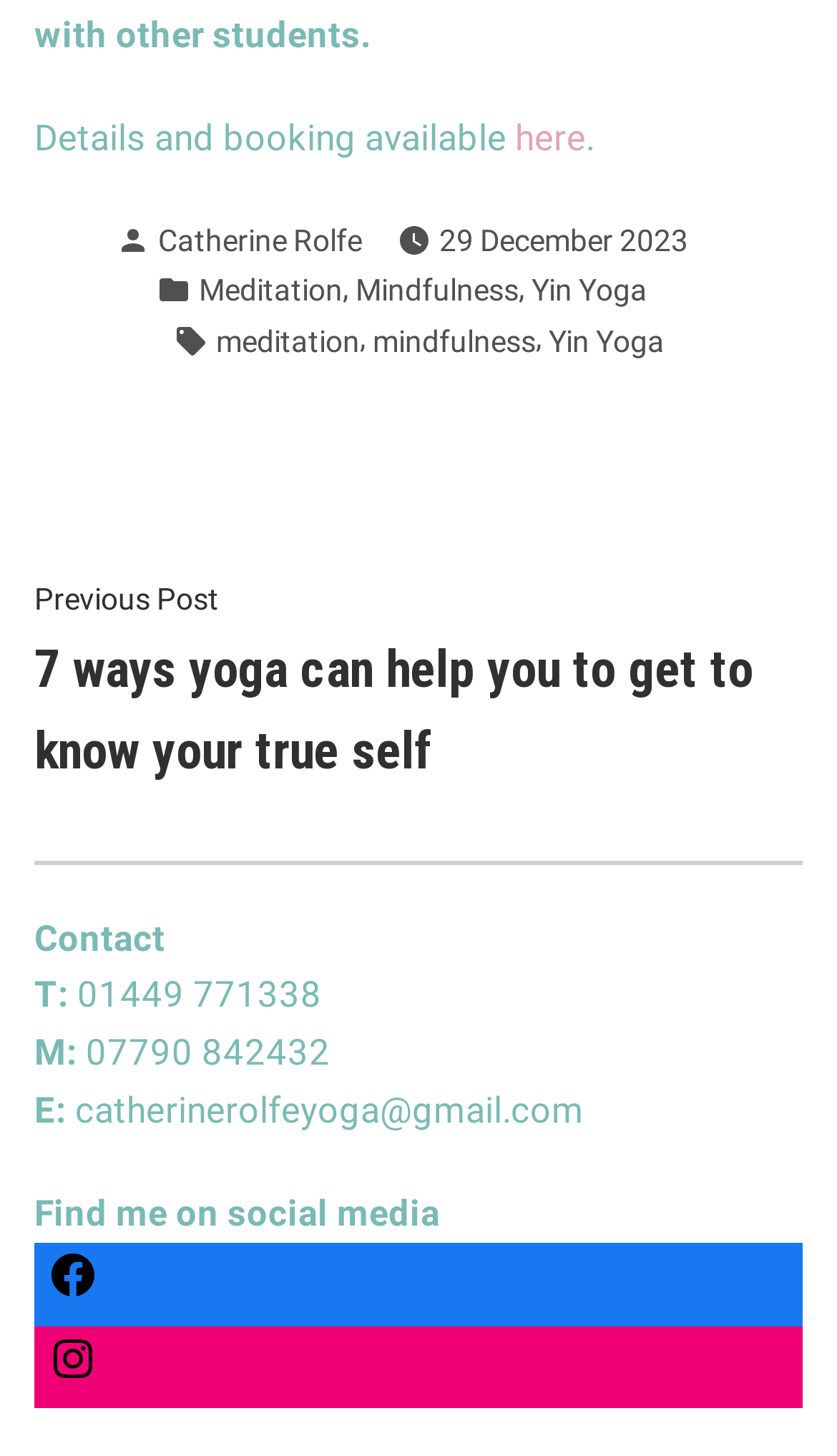Locate the bounding box coordinates of the area that needs to be clicked to fulfill the following instruction: "Read previous post about 7 ways yoga can help you to get to know your true self". The coordinates should be in the format of four float numbers between 0 and 1, namely [left, top, right, bottom].

[0.041, 0.396, 0.9, 0.534]